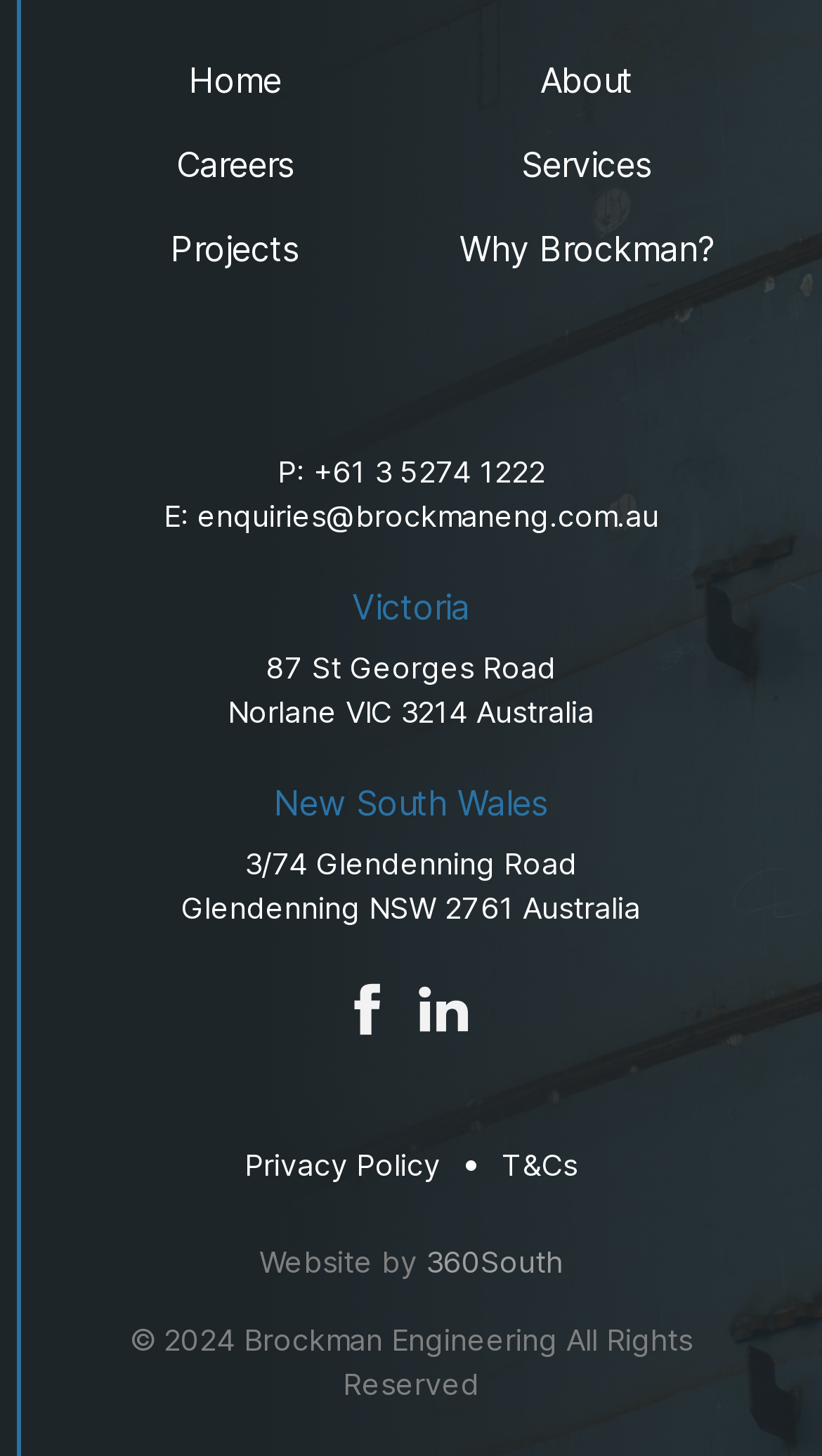Can you look at the image and give a comprehensive answer to the question:
How many social media links are there on the webpage?

There are two social media links on the webpage, which can be inferred from the two image links with no accompanying text. These links are likely social media profiles of Brockman Engineering.